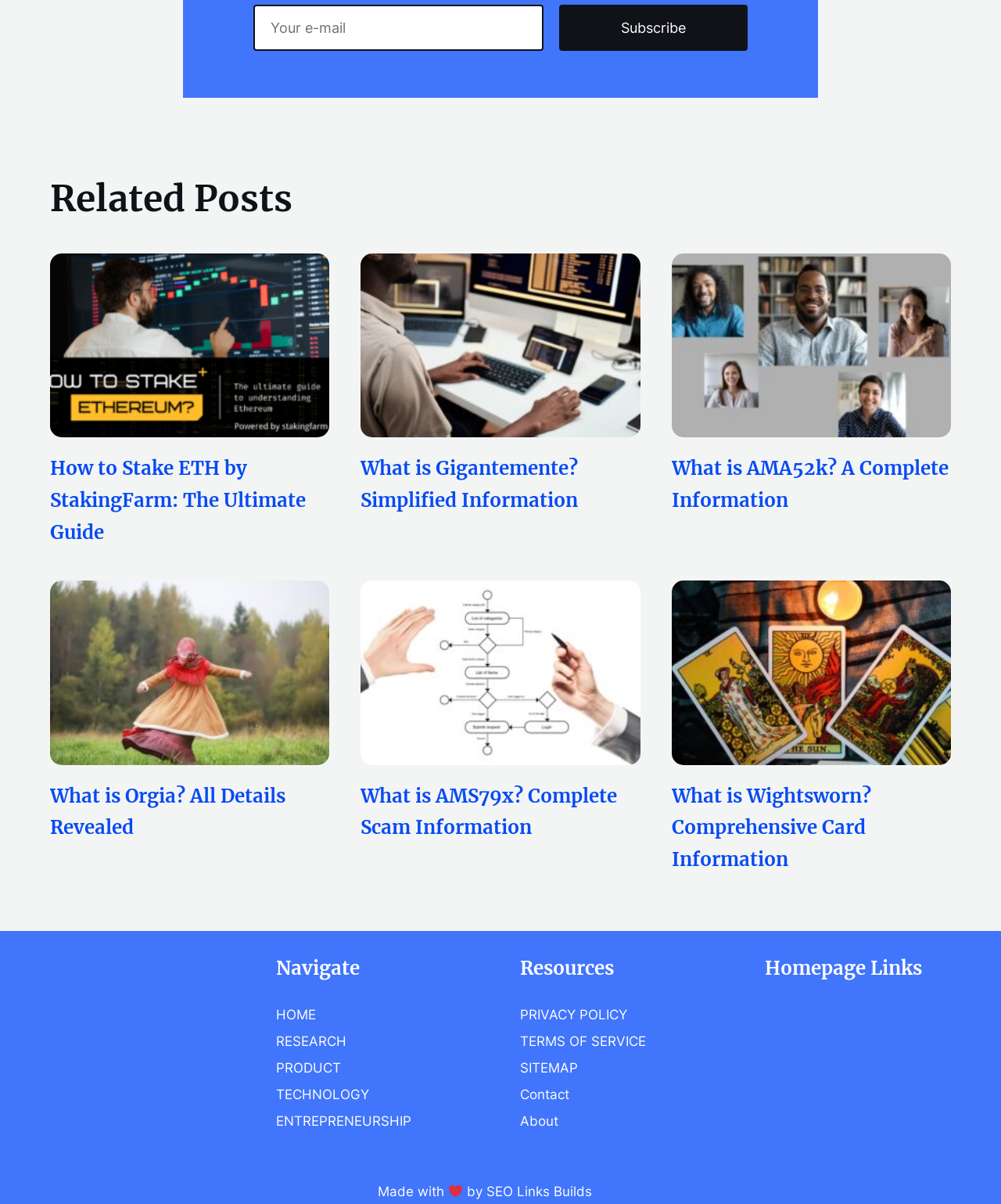What is the navigation menu at the bottom? Analyze the screenshot and reply with just one word or a short phrase.

Homepage links